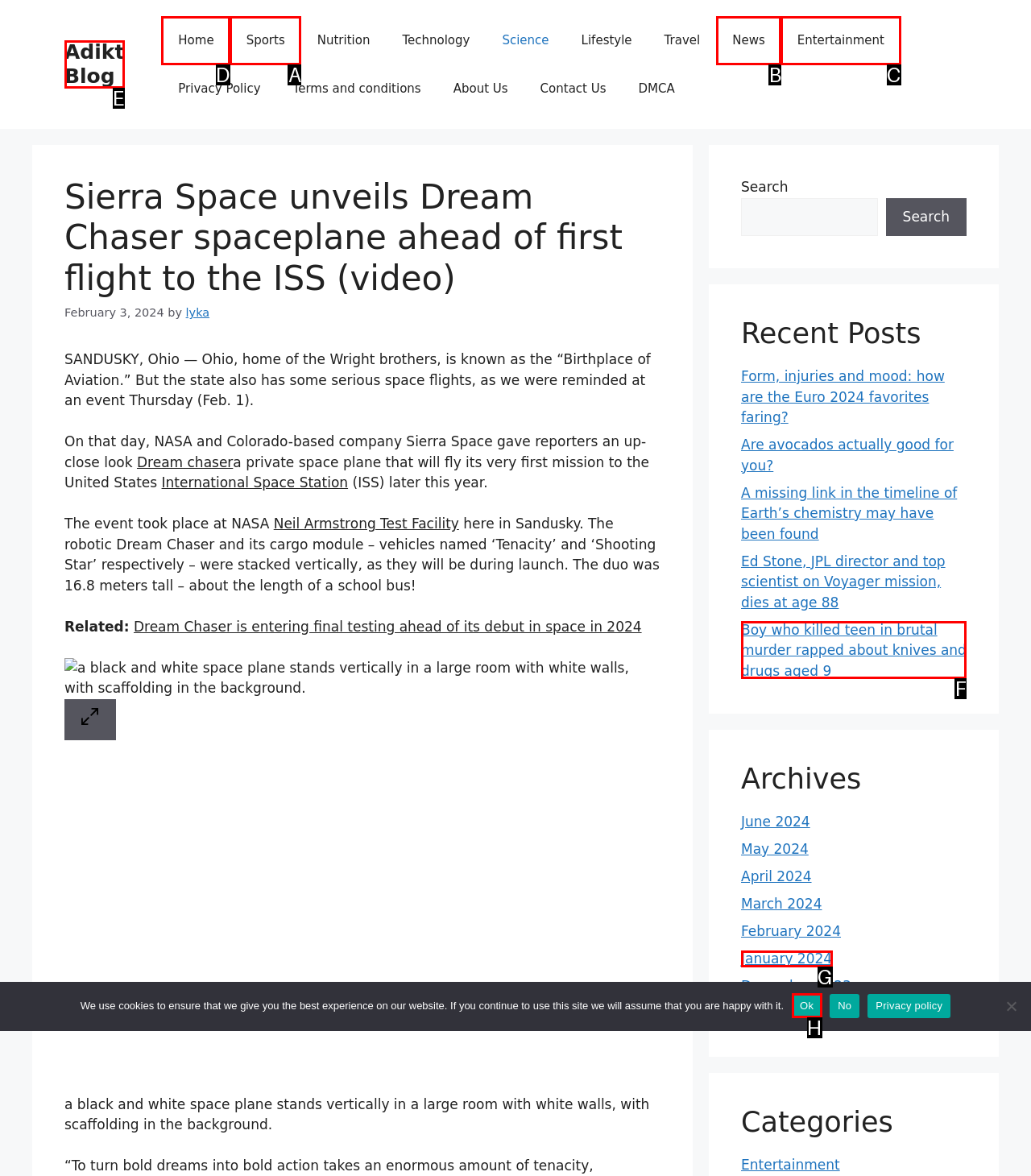Select the option I need to click to accomplish this task: Click the 'Home' link
Provide the letter of the selected choice from the given options.

D